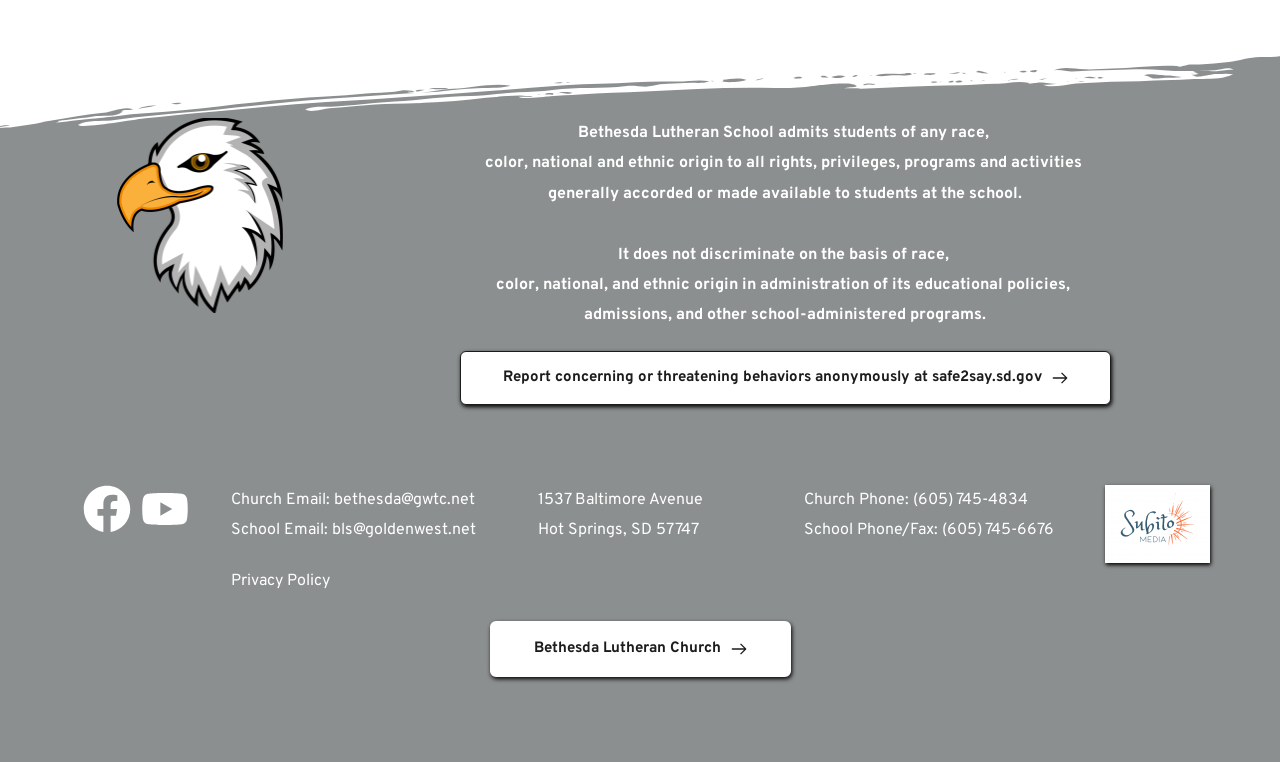Show the bounding box coordinates for the HTML element described as: "Bethesda Lutheran Church".

[0.382, 0.815, 0.618, 0.888]